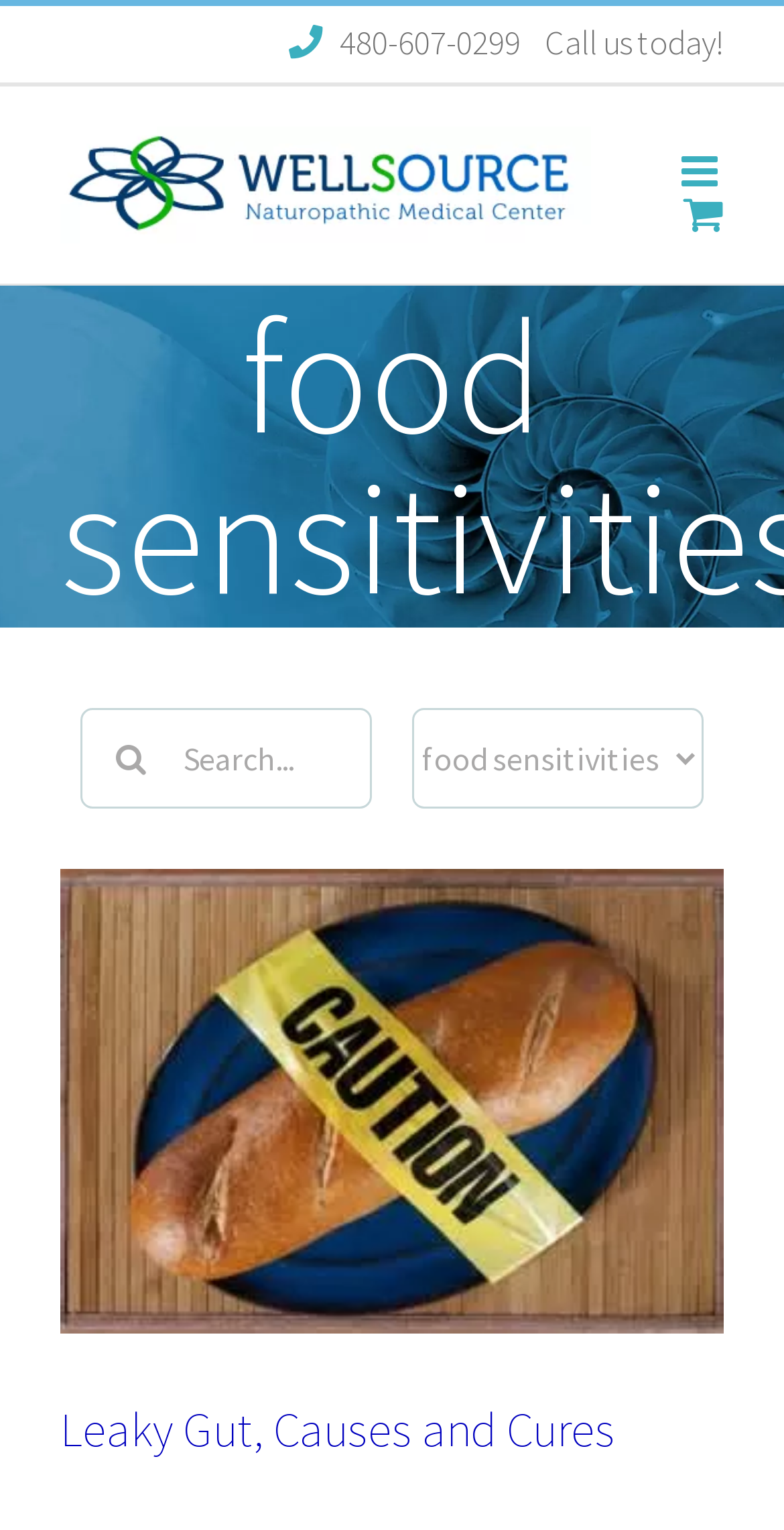Provide the bounding box coordinates of the HTML element this sentence describes: "aria-label="Search" value=""". The bounding box coordinates consist of four float numbers between 0 and 1, i.e., [left, top, right, bottom].

[0.103, 0.462, 0.231, 0.528]